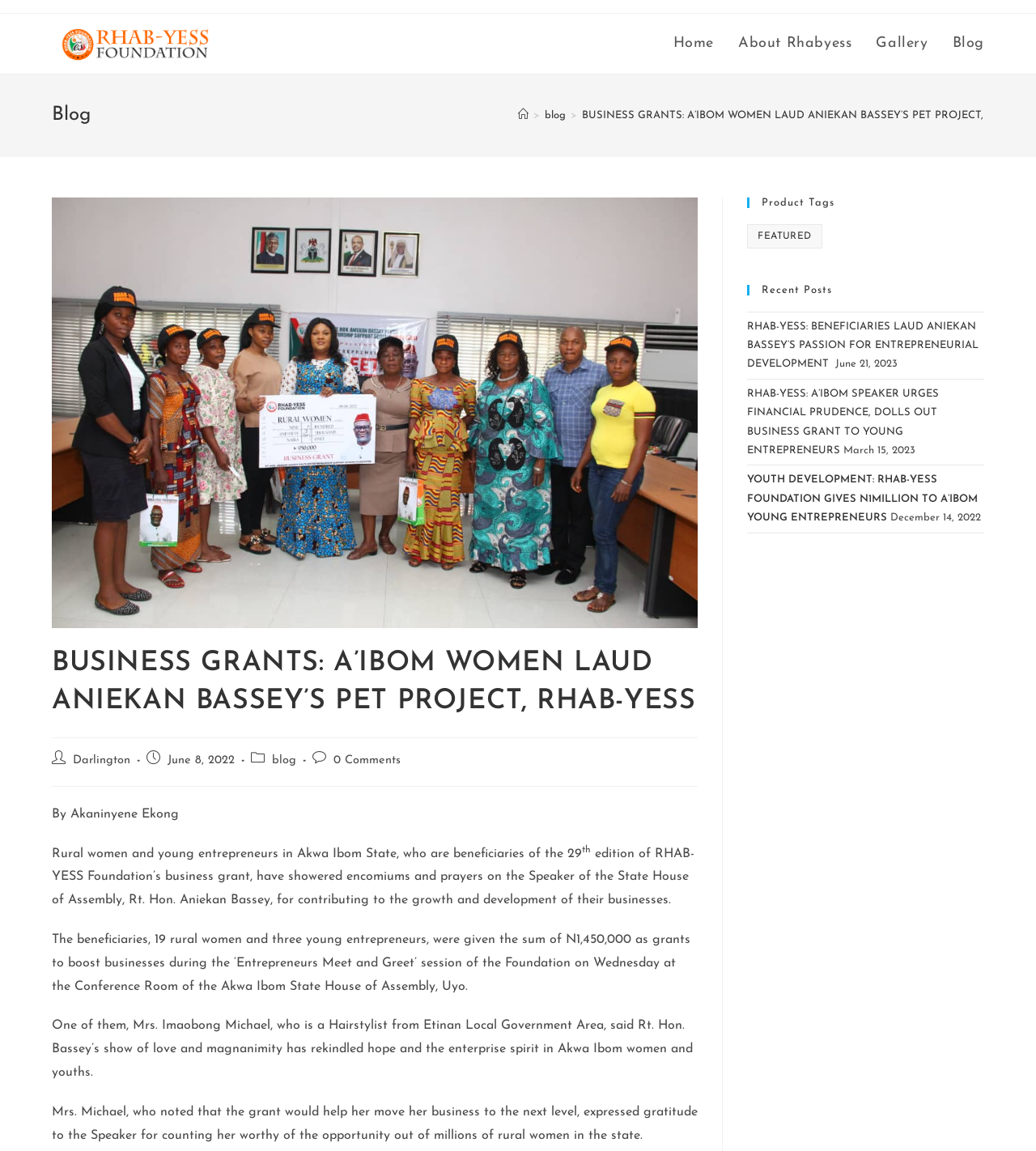Find the bounding box coordinates for the UI element whose description is: "Justin Wheatley". The coordinates should be four float numbers between 0 and 1, in the format [left, top, right, bottom].

None